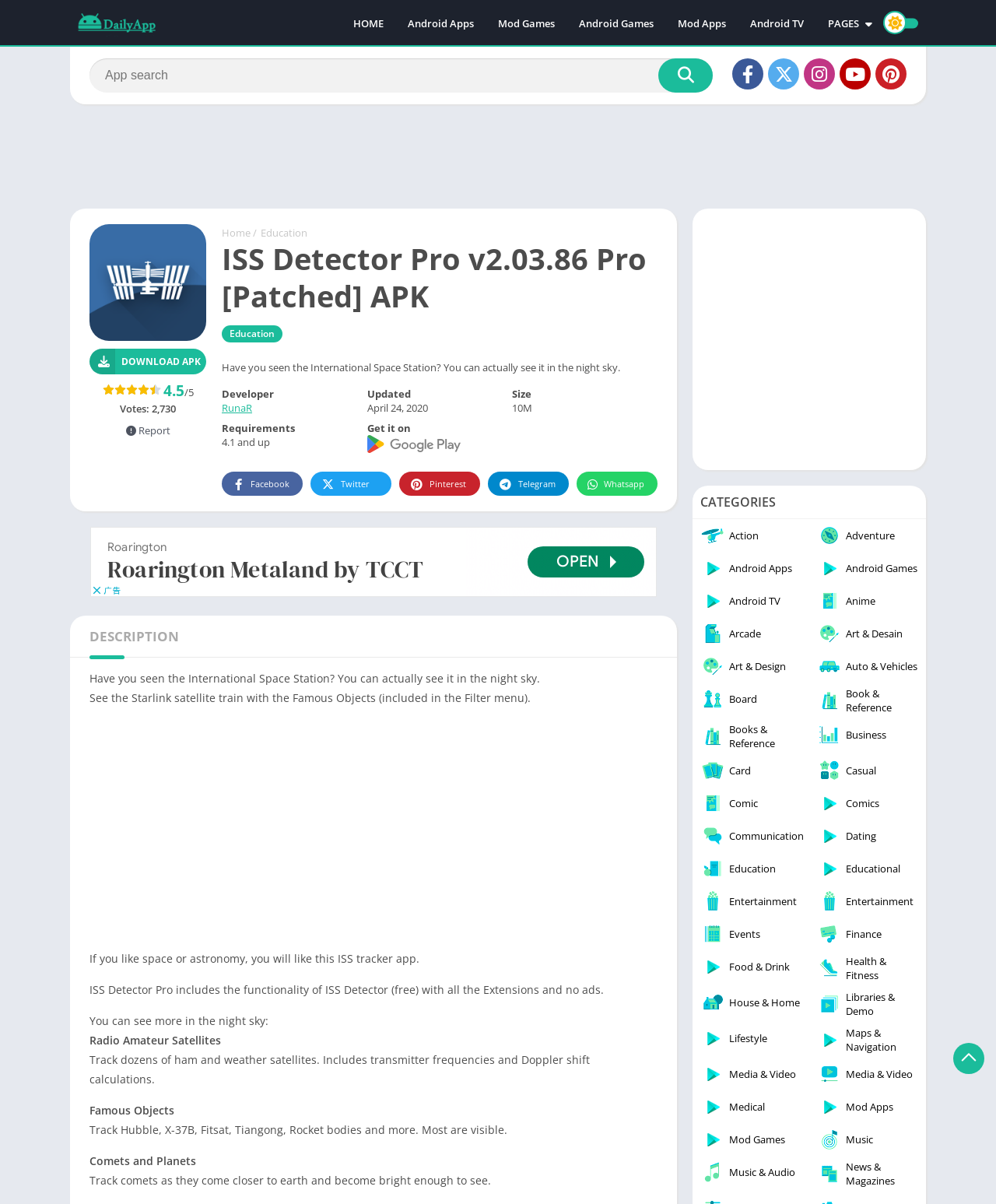Extract the text of the main heading from the webpage.

ISS Detector Pro v2.03.86 Pro [Patched] APK